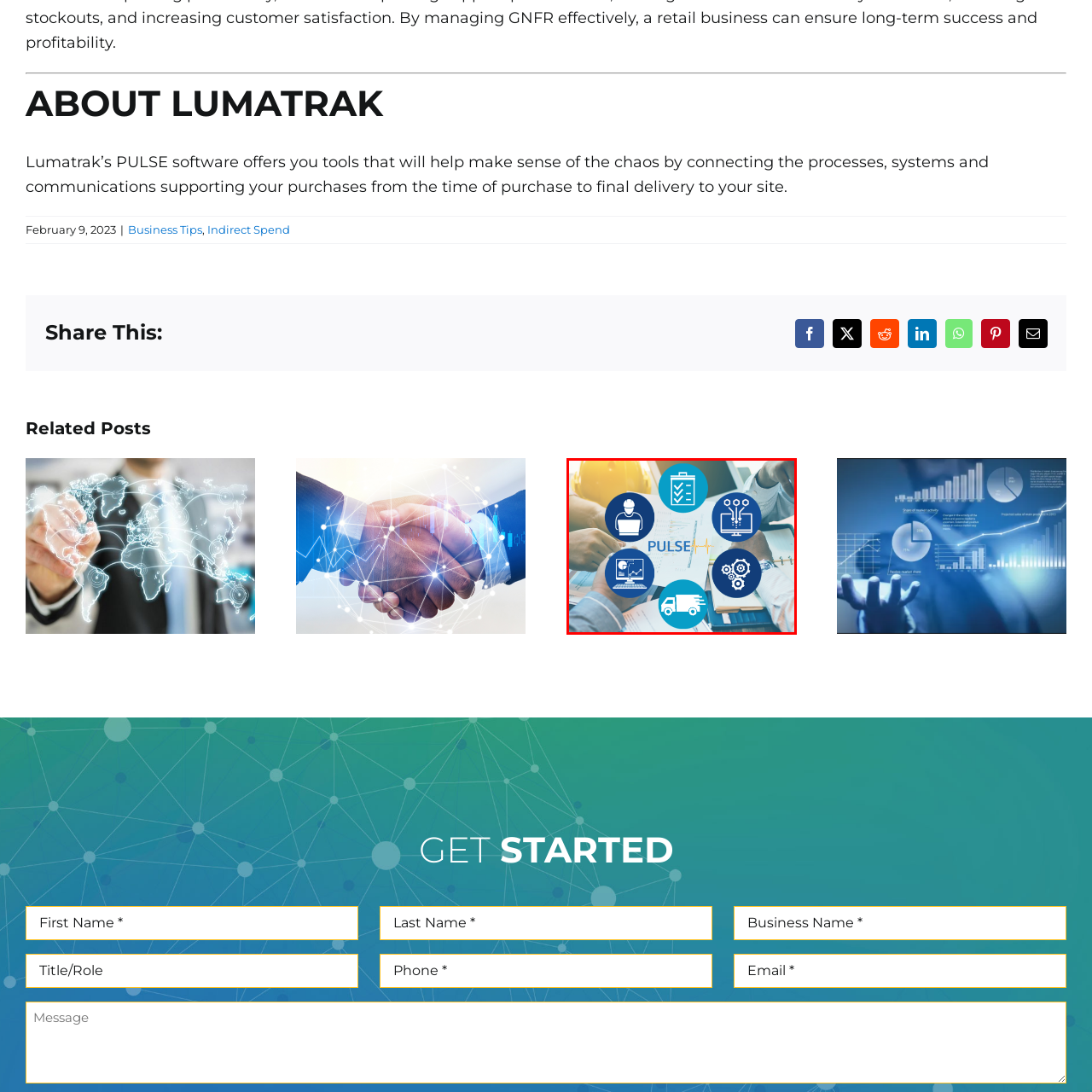What is the purpose of Lumatrak's PULSE software?
Scrutinize the image inside the red bounding box and provide a detailed and extensive answer to the question.

The caption states that the branding of Lumatrak's PULSE software symbolizes a comprehensive solution designed to streamline and enhance supply chain management, which implies that the purpose of the software is to optimize and improve the supply chain management process.